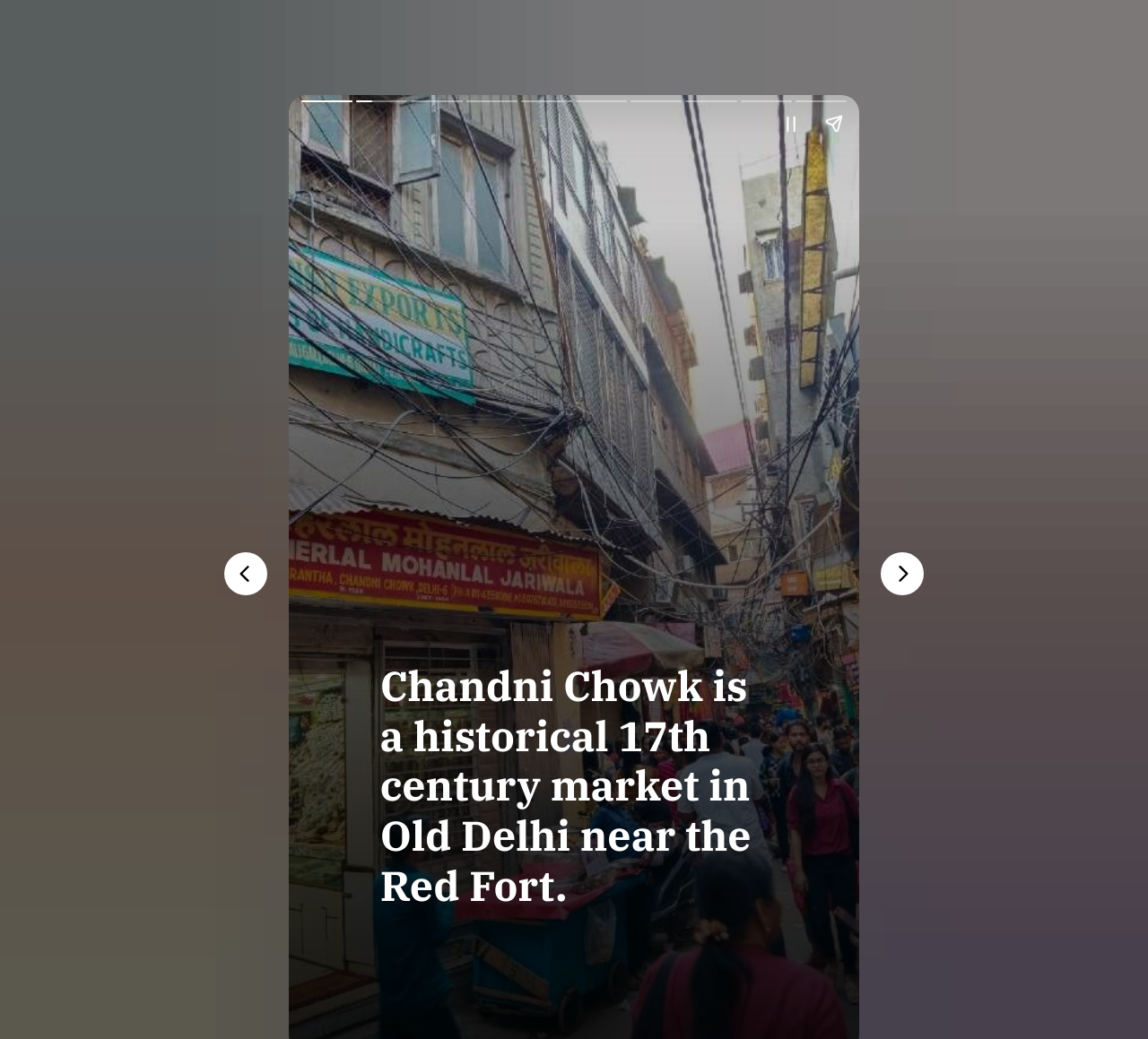How many buttons are there in the complementary element?
Please provide a comprehensive answer to the question based on the webpage screenshot.

The answer can be found by counting the button elements within the complementary element, which are 'Pause story' and 'Share story' buttons.